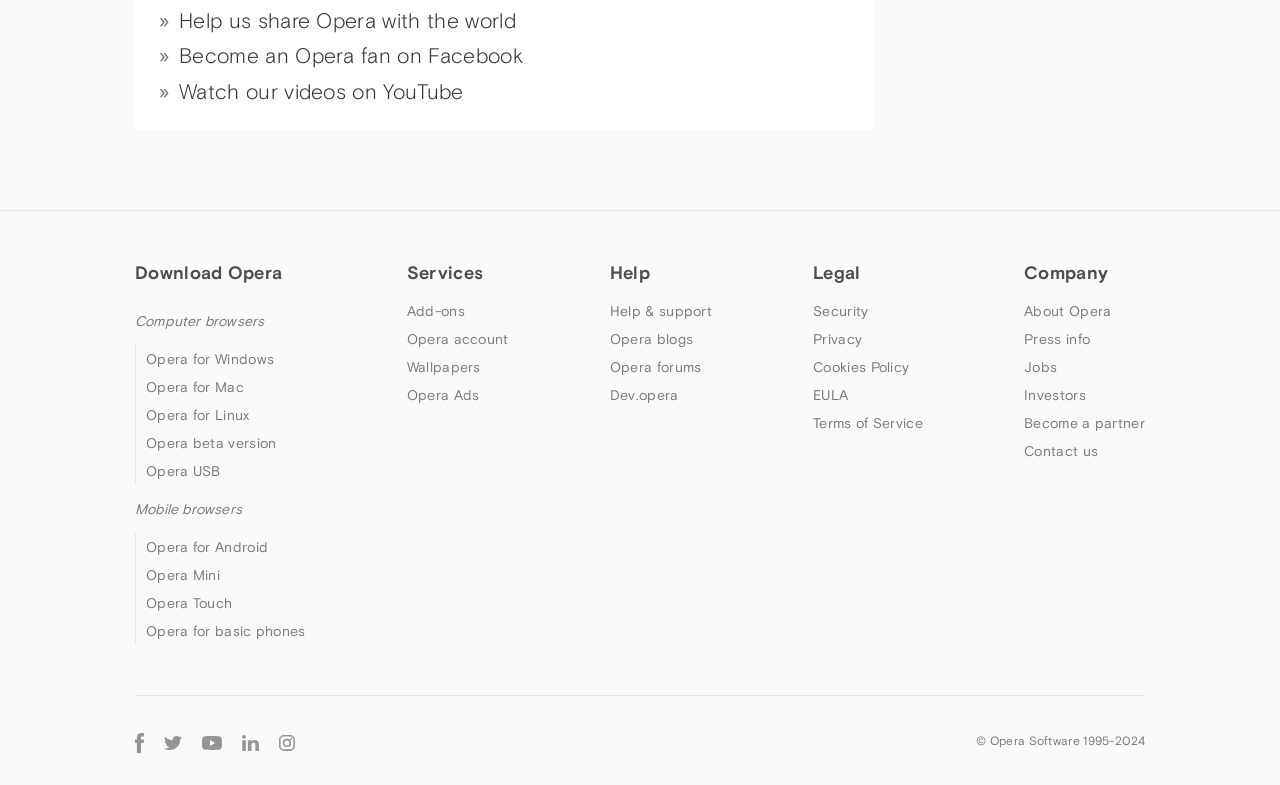How can I get help from Opera?
Based on the visual, give a brief answer using one word or a short phrase.

Help & support, blogs, forums